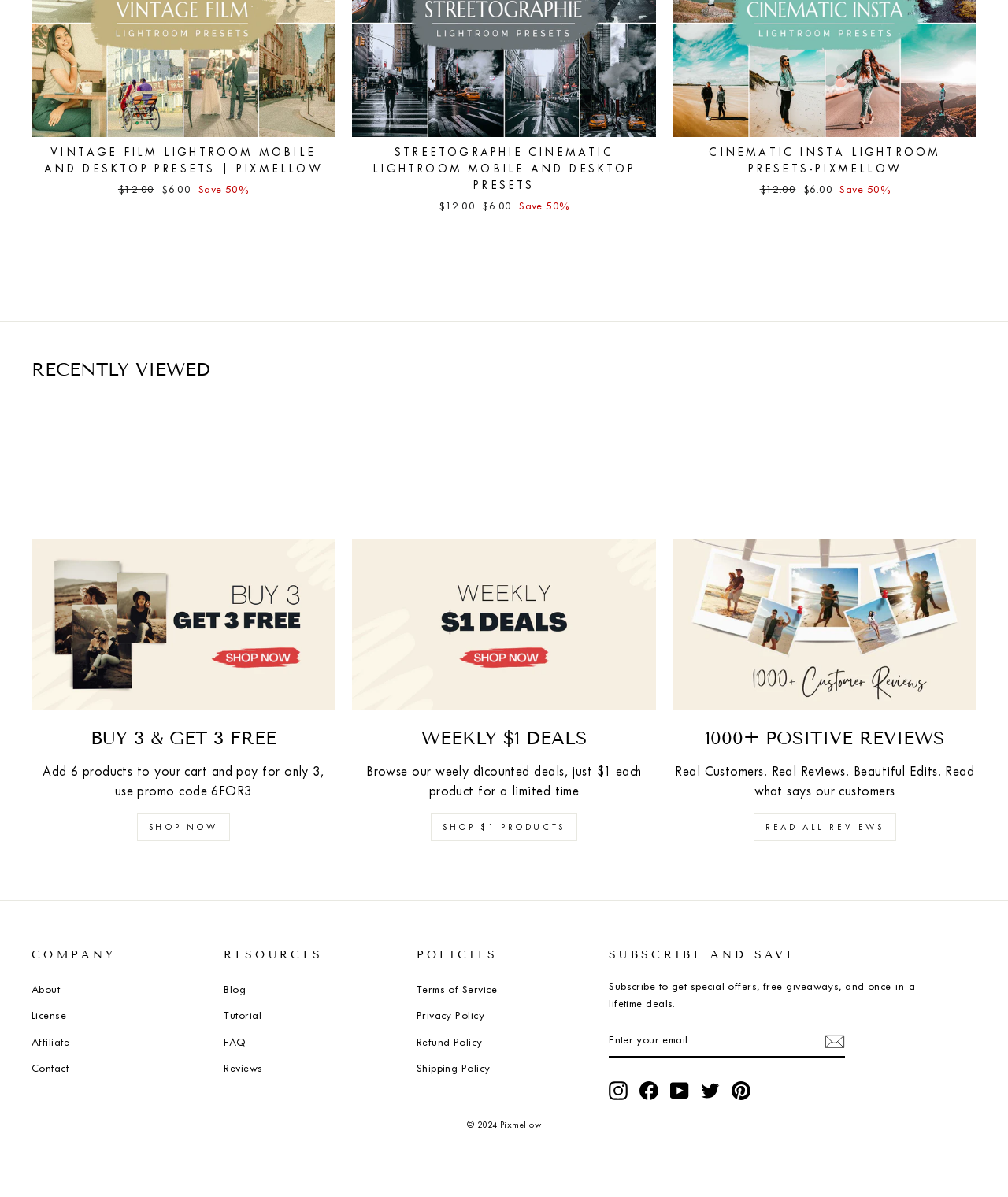From the element description: "Terms of Service", extract the bounding box coordinates of the UI element. The coordinates should be expressed as four float numbers between 0 and 1, in the order [left, top, right, bottom].

[0.413, 0.818, 0.493, 0.837]